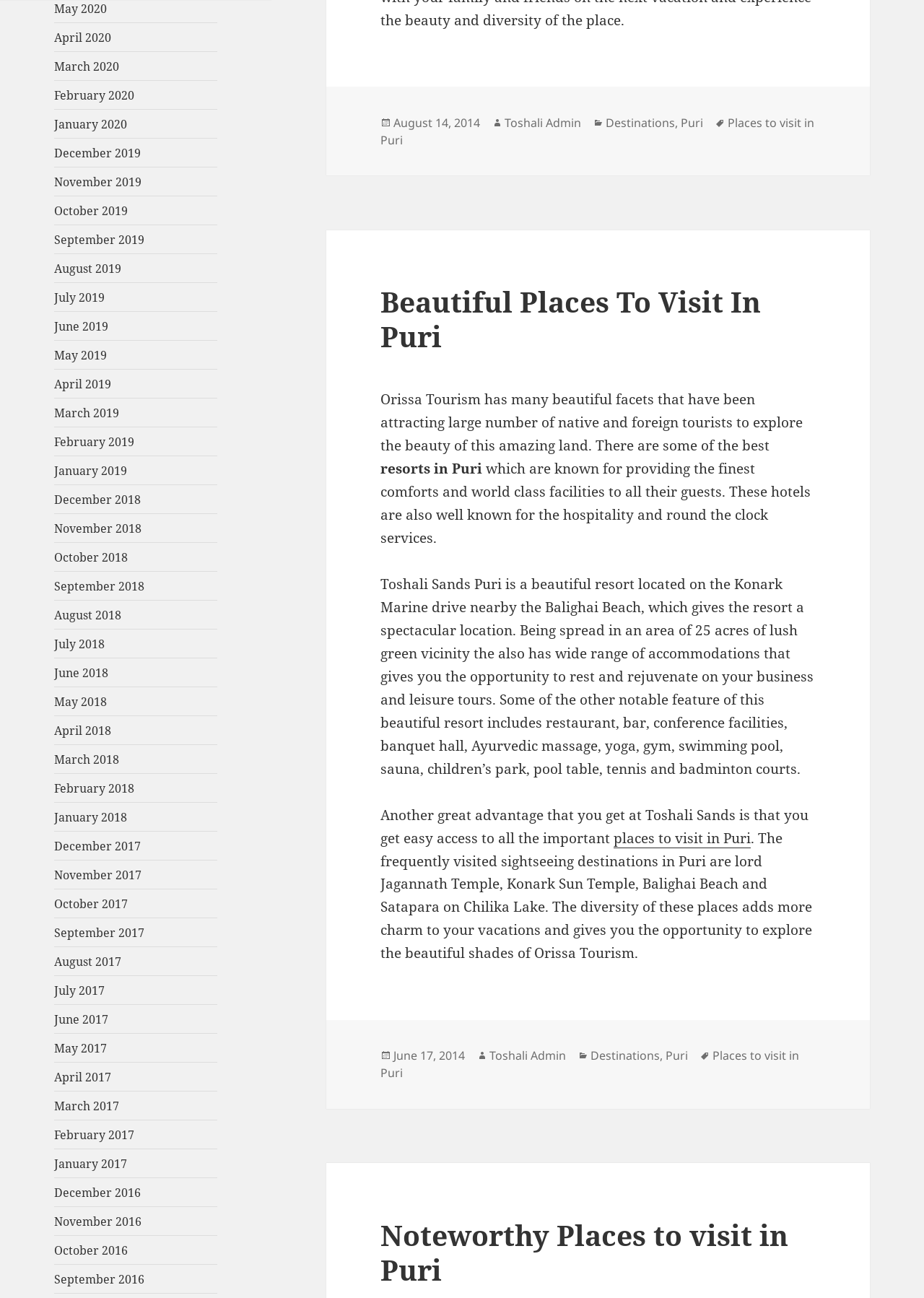Determine the bounding box coordinates of the clickable element necessary to fulfill the instruction: "Check the author of the post". Provide the coordinates as four float numbers within the 0 to 1 range, i.e., [left, top, right, bottom].

[0.53, 0.807, 0.613, 0.82]